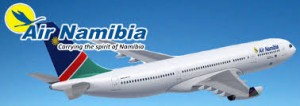Explain the image in detail, mentioning the main subjects and background elements.

The image showcases an Air Namibia aircraft soaring through a clear blue sky, prominently displaying the airline's logo and branding. The design features a sleek, modern airliner adorned with the distinctive colors of Namibia, including green, red, and blue accents. Above the plane, the words "Air Namibia" are boldly written, accompanied by the tagline "Carrying the Spirit of Namibia," which reflects the airline's commitment to connecting passengers with the vibrant culture and breathtaking landscapes of Namibia. This visual encapsulates the essence of air travel, emphasizing both comfort and the adventurous spirit of exploring new destinations.